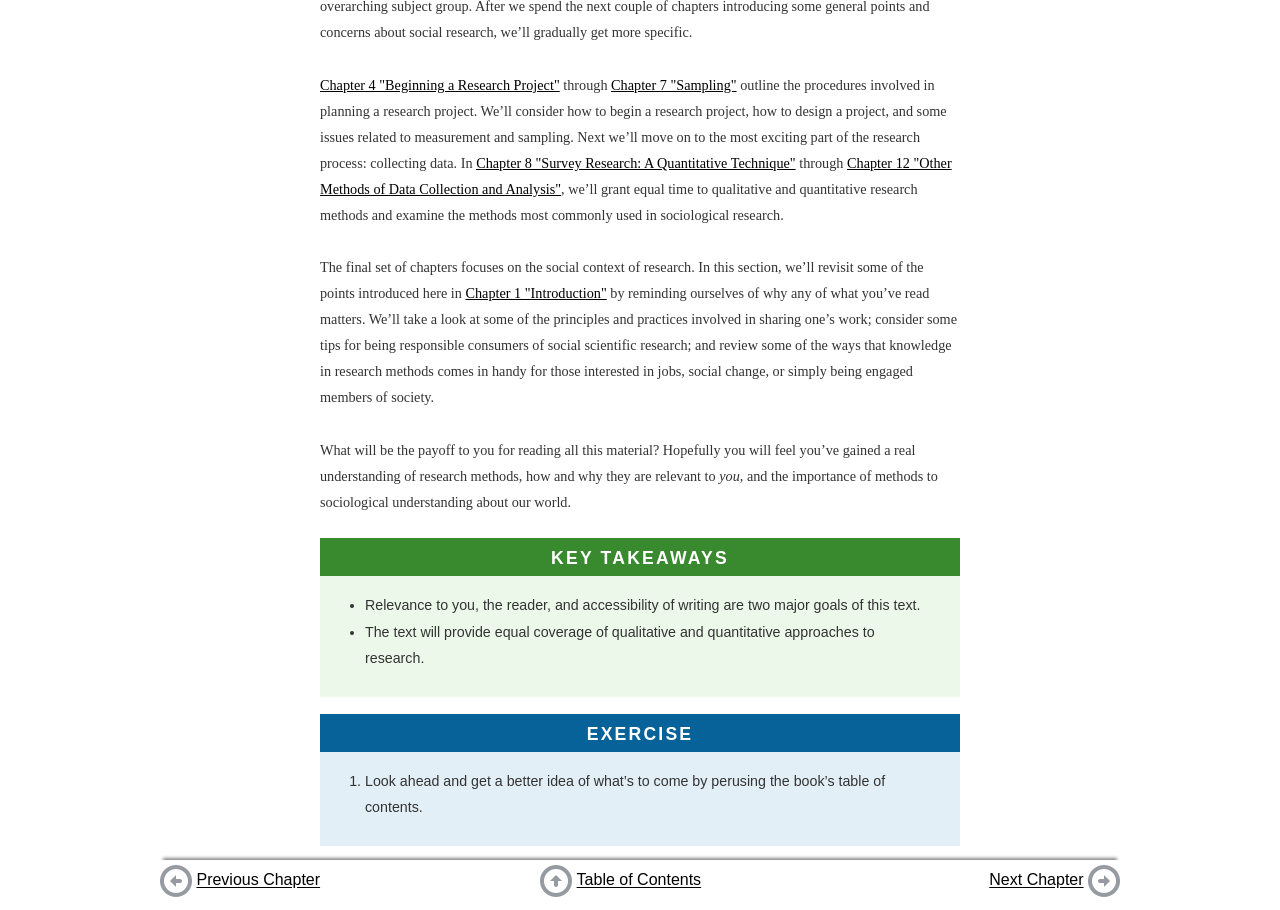Locate the bounding box coordinates of the clickable part needed for the task: "Go to Chapter 4".

[0.25, 0.084, 0.437, 0.102]